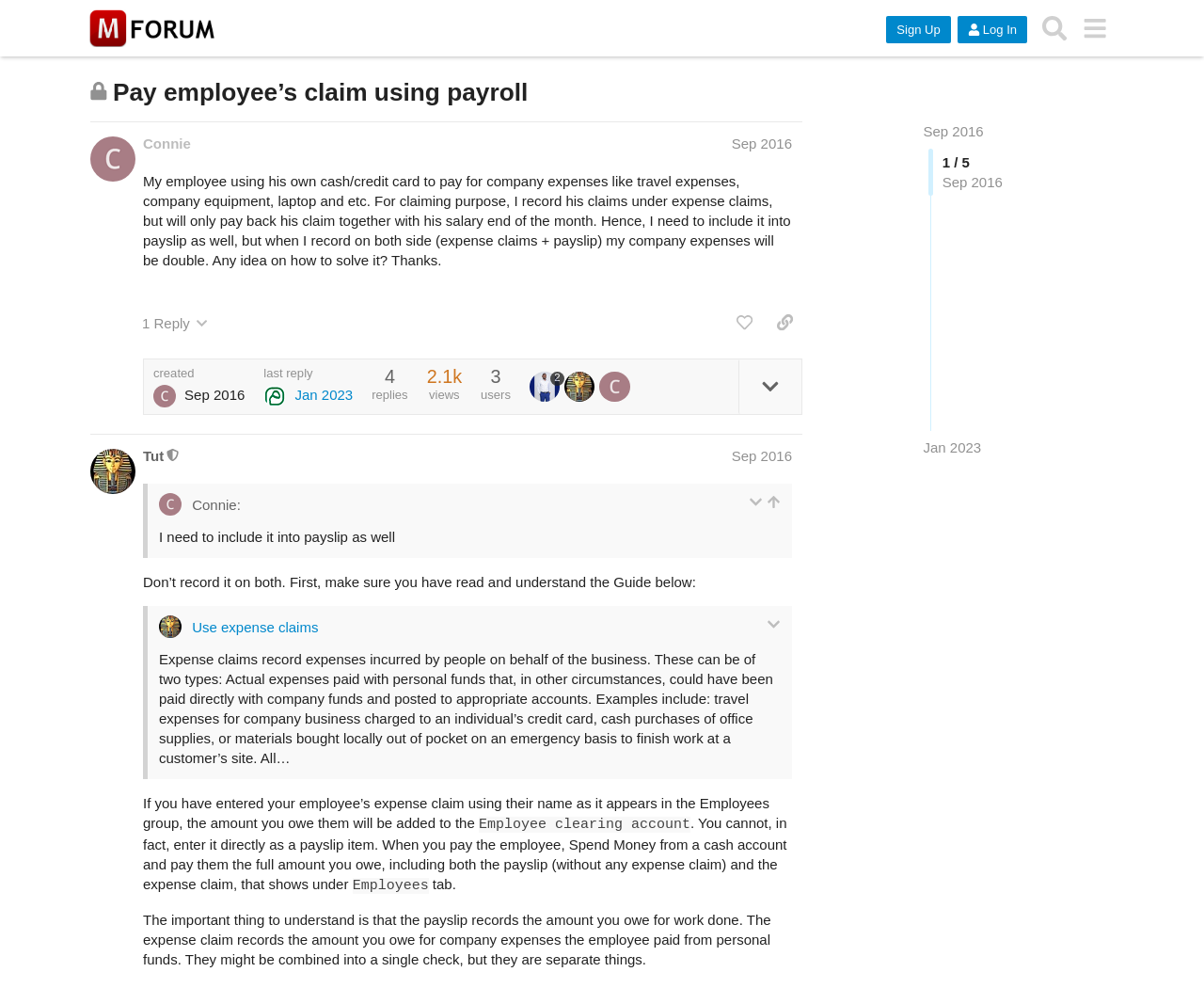How many replies are there in this conversation?
Examine the screenshot and reply with a single word or phrase.

1